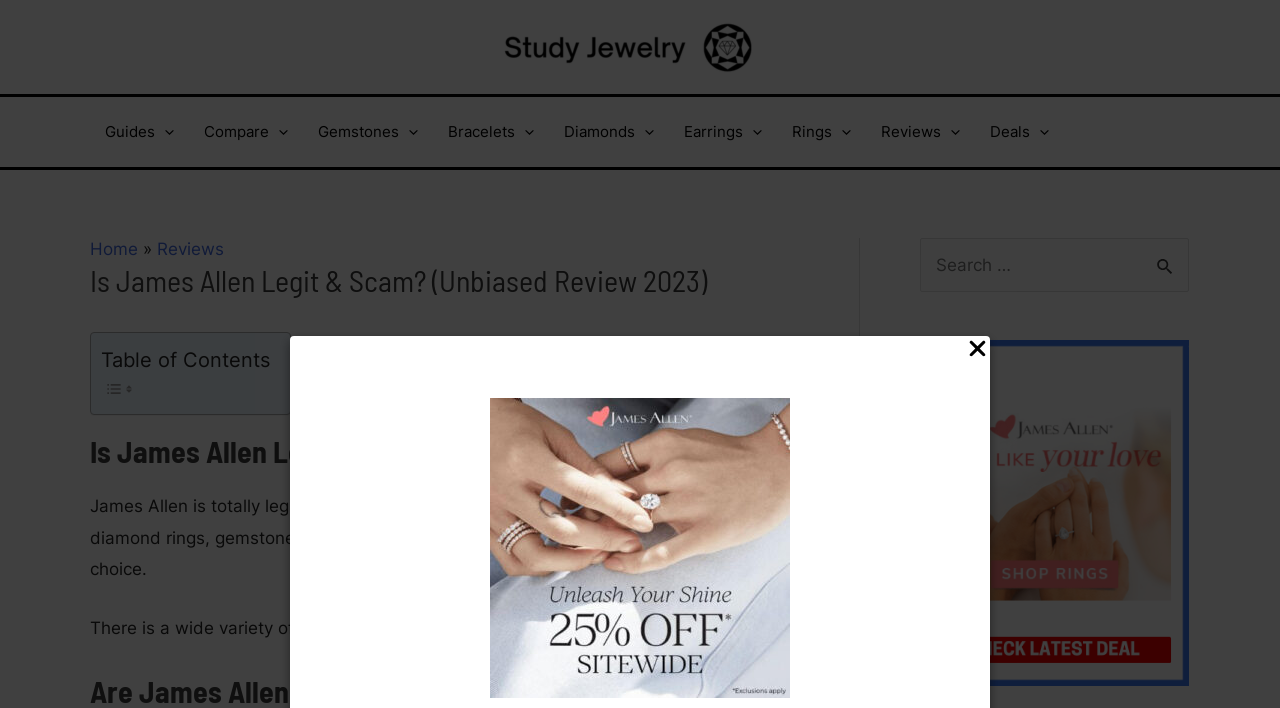Please identify the bounding box coordinates of the clickable element to fulfill the following instruction: "Search for something". The coordinates should be four float numbers between 0 and 1, i.e., [left, top, right, bottom].

[0.719, 0.336, 0.929, 0.412]